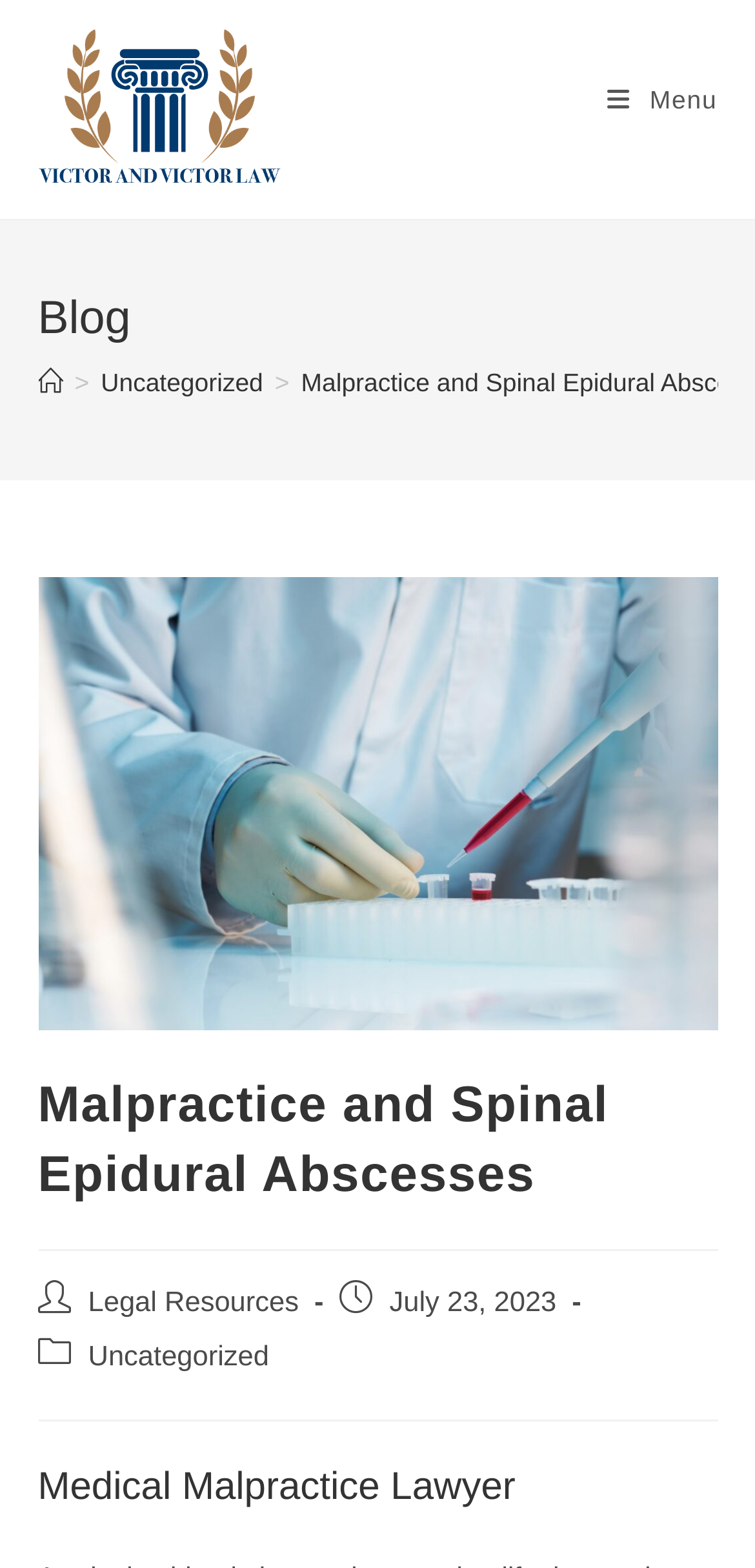Please determine the bounding box of the UI element that matches this description: The British School Of Etiquette. The coordinates should be given as (top-left x, top-left y, bottom-right x, bottom-right y), with all values between 0 and 1.

None